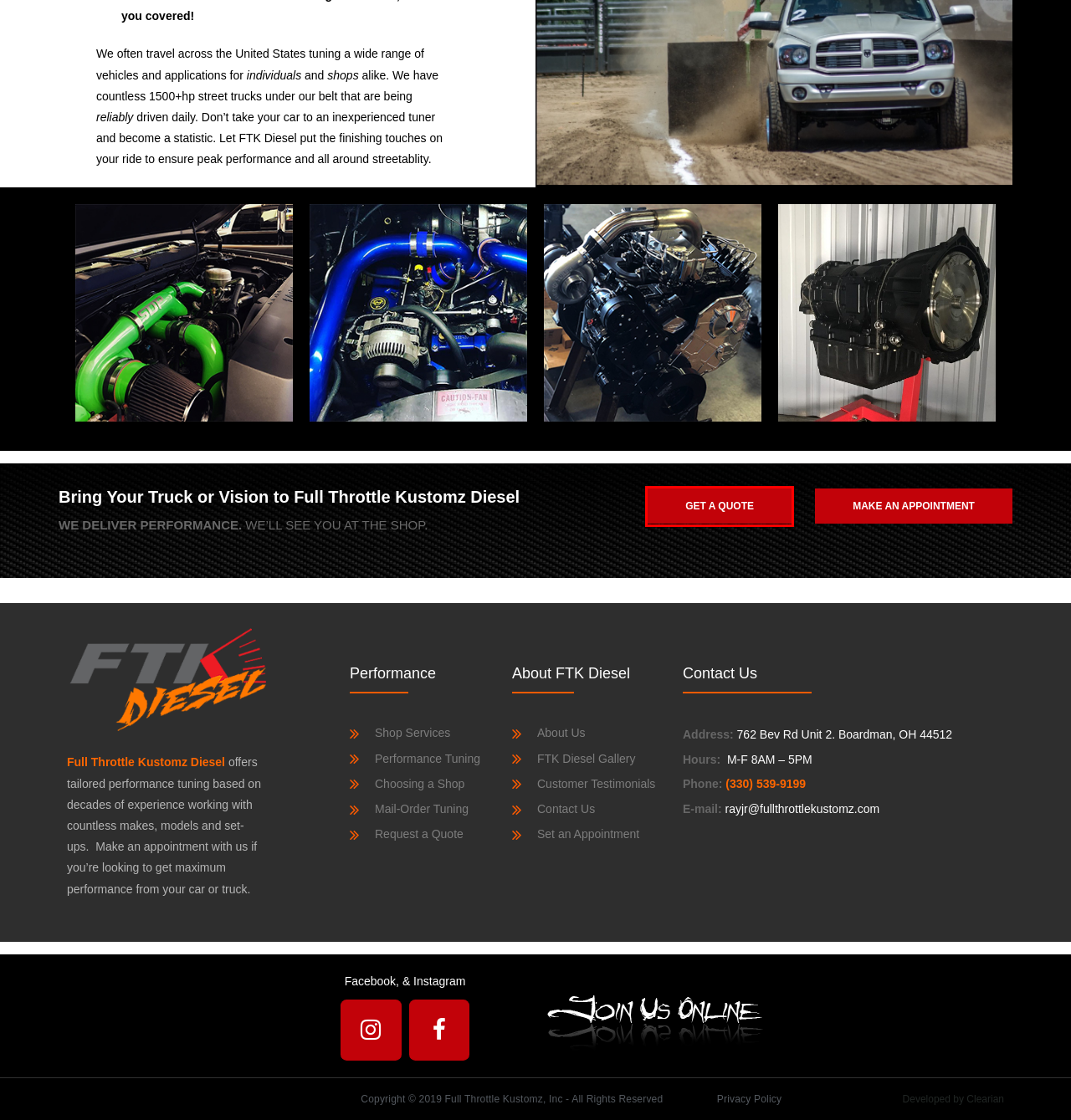Observe the screenshot of a webpage with a red bounding box around an element. Identify the webpage description that best fits the new page after the element inside the bounding box is clicked. The candidates are:
A. Mail-Order Tuning – FTK Diesel
B. FTK Performance Shop Services – FTK Diesel
C. Privacy Policy - FTK California
D. Performance Matters – FTK Diesel
E. Schedule an Appointment – FTK Diesel
F. Contact FTK – FTK Diesel
G. Request a Quote – FTK Diesel
H. FTK Testimonials – FTK Diesel

G